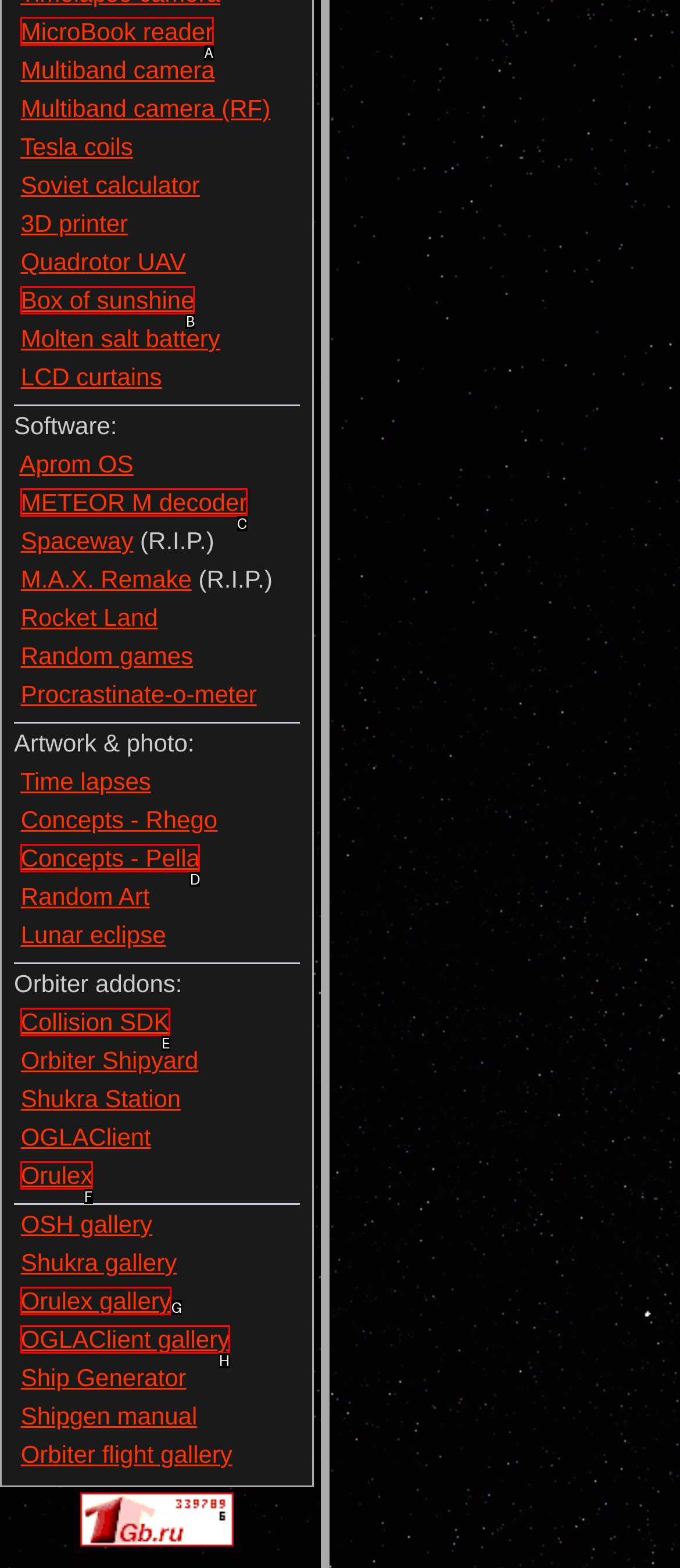Decide which letter you need to select to fulfill the task: Click on MicroBook reader
Answer with the letter that matches the correct option directly.

A